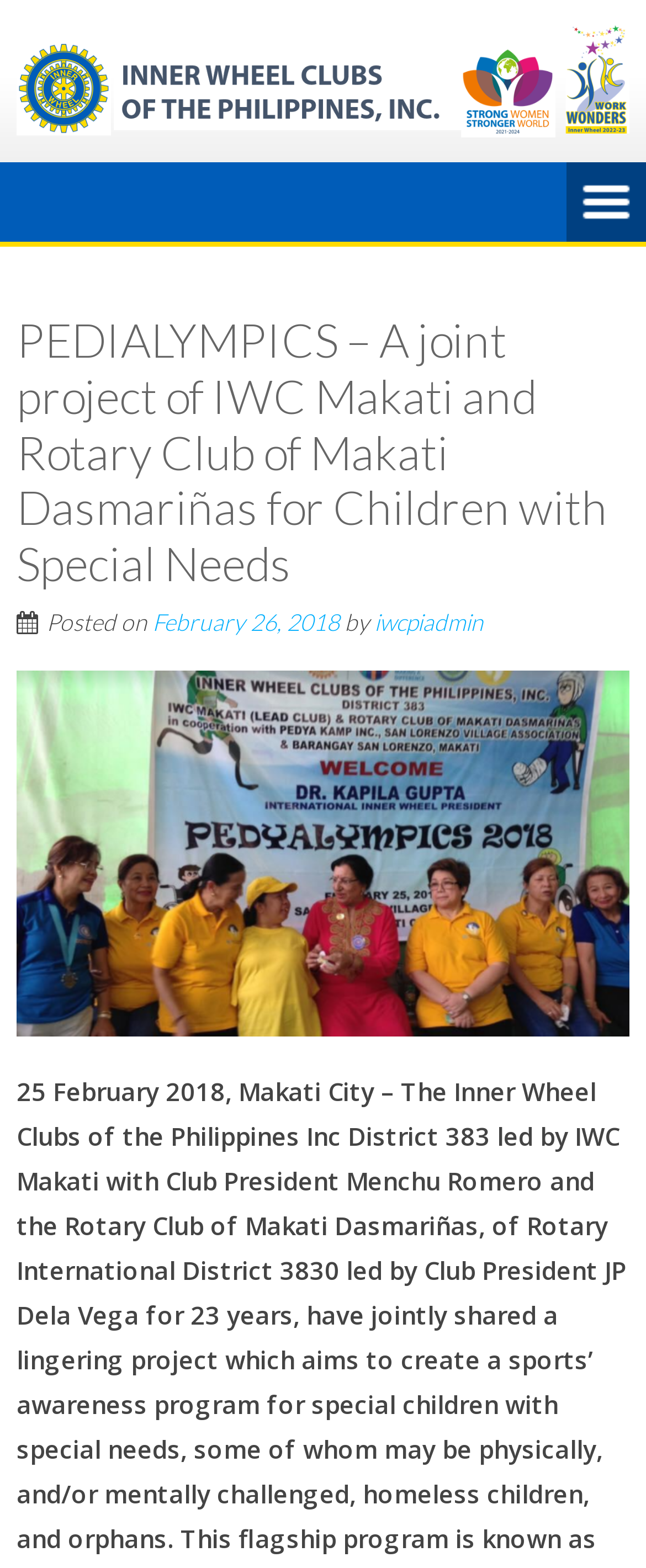What is the name of the joint project?
Please provide a single word or phrase in response based on the screenshot.

PEDIALYMPICS